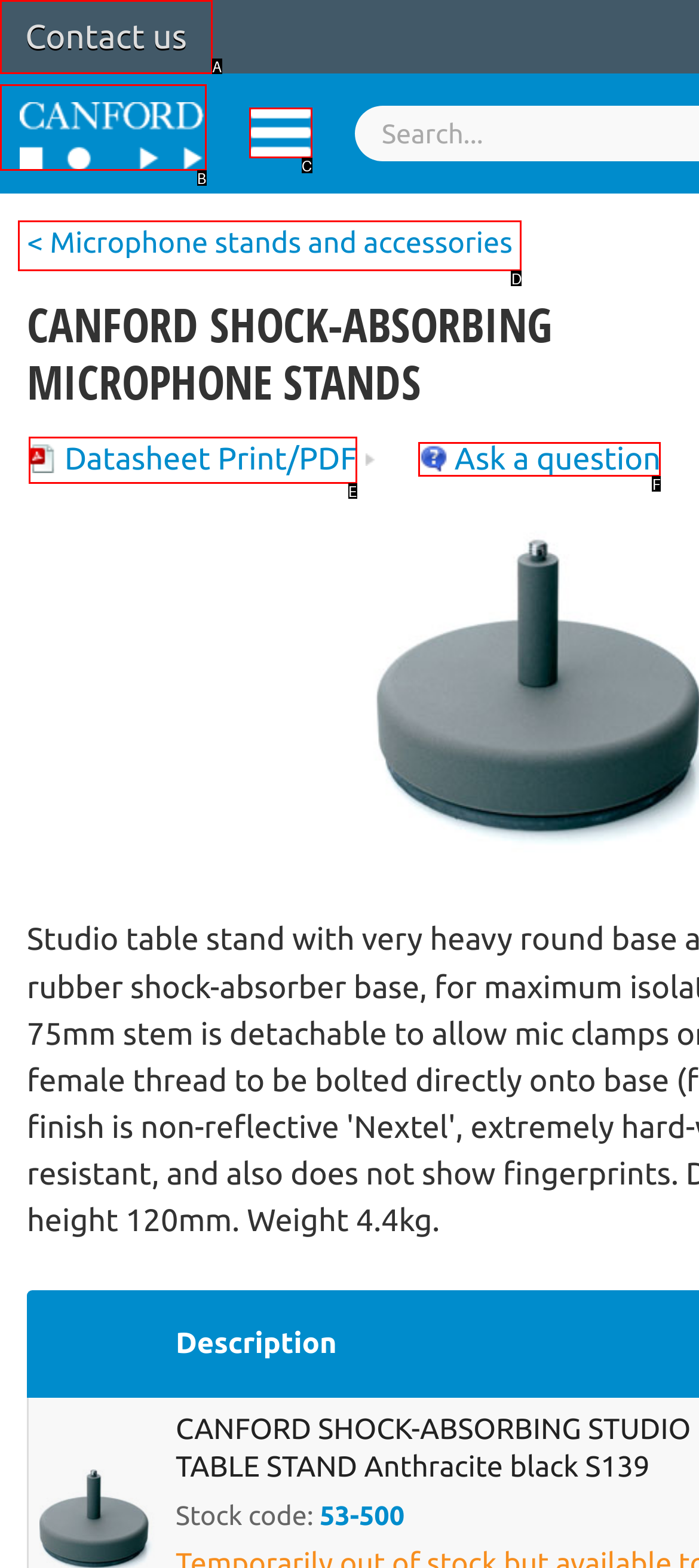Match the description: Contact us to one of the options shown. Reply with the letter of the best match.

A